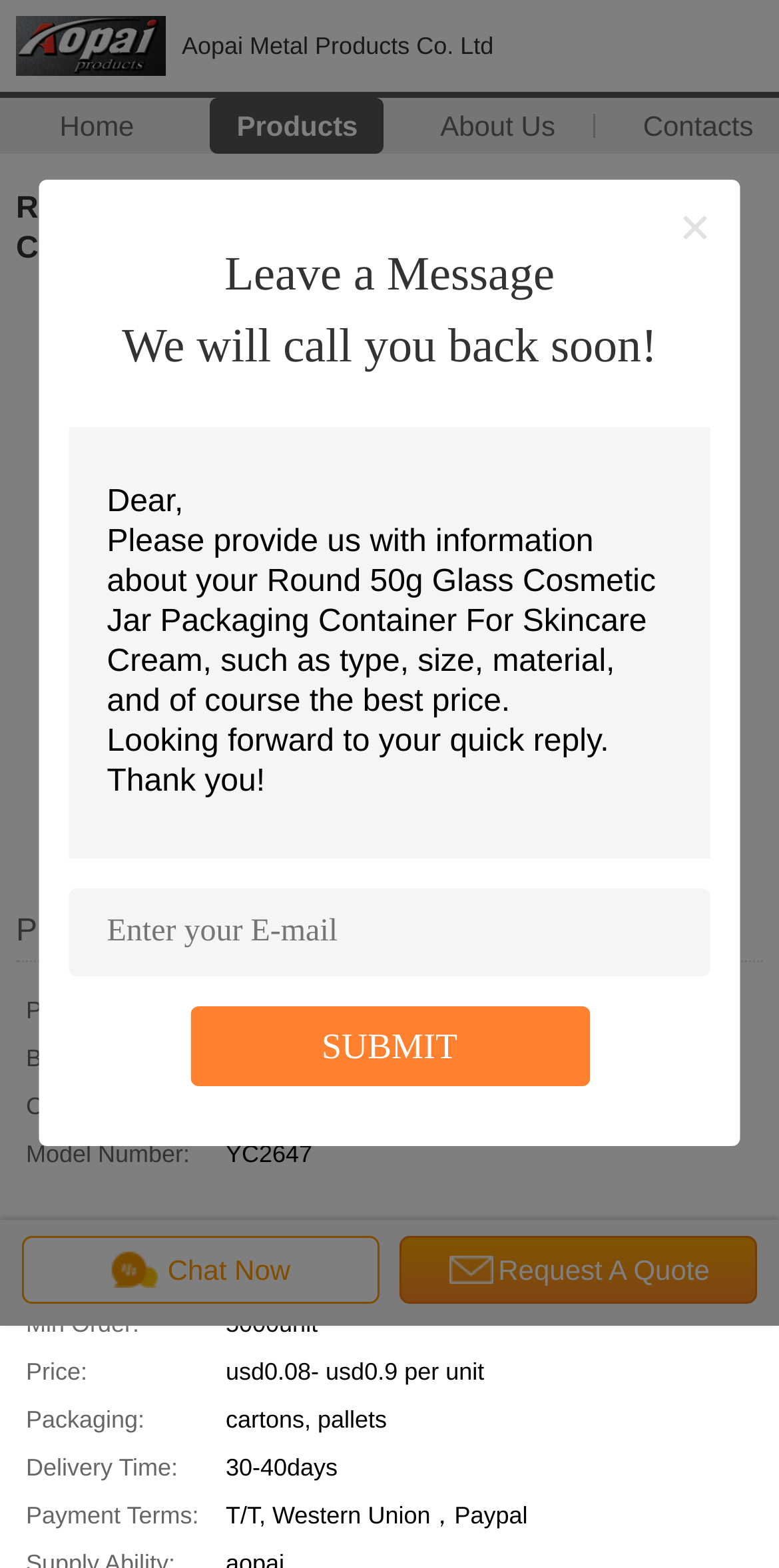Select the bounding box coordinates of the element I need to click to carry out the following instruction: "Click the 'Get Best Price' link".

[0.062, 0.487, 0.474, 0.533]